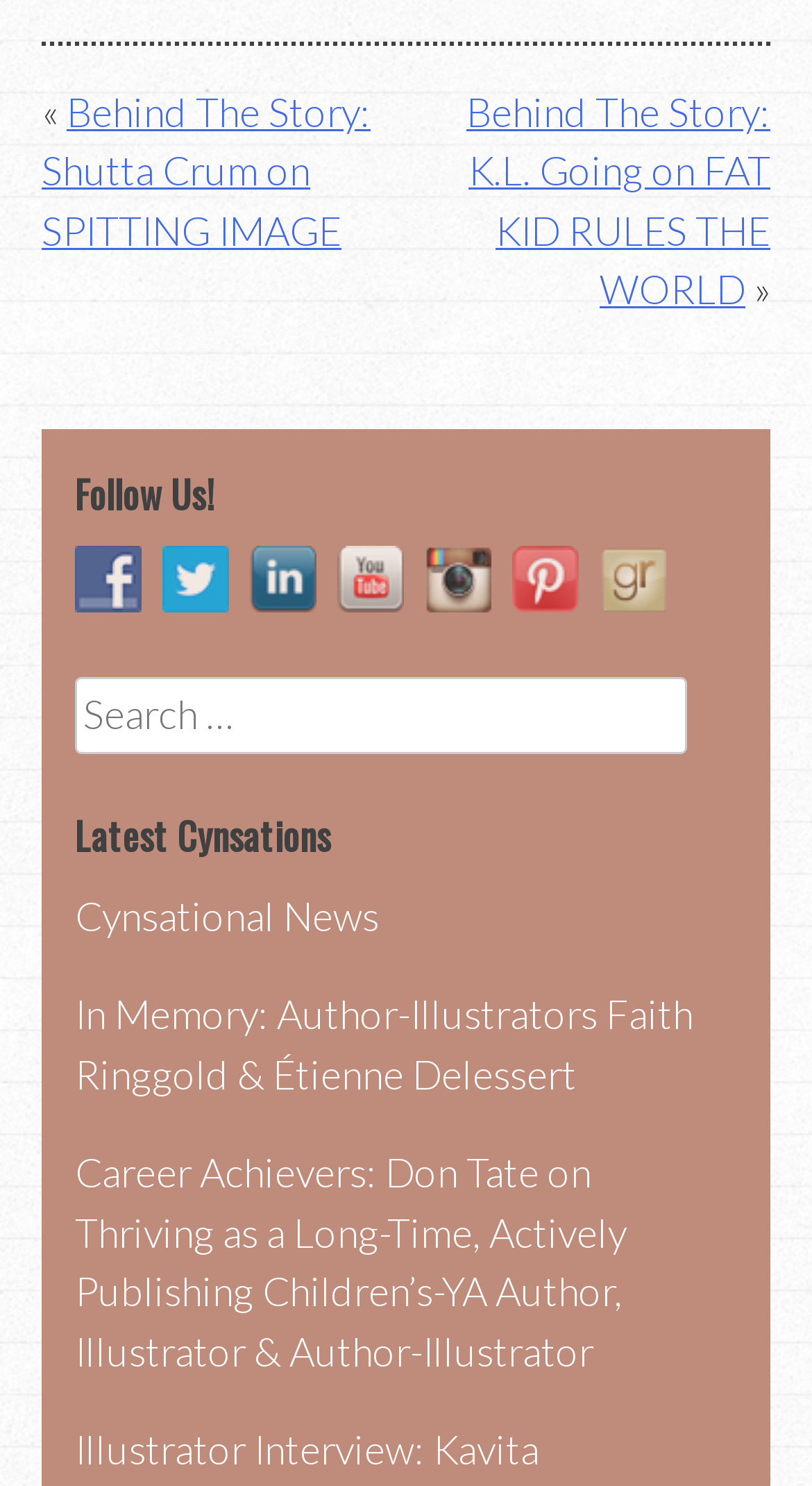What is the purpose of the search box?
Look at the image and answer the question with a single word or phrase.

Search for: